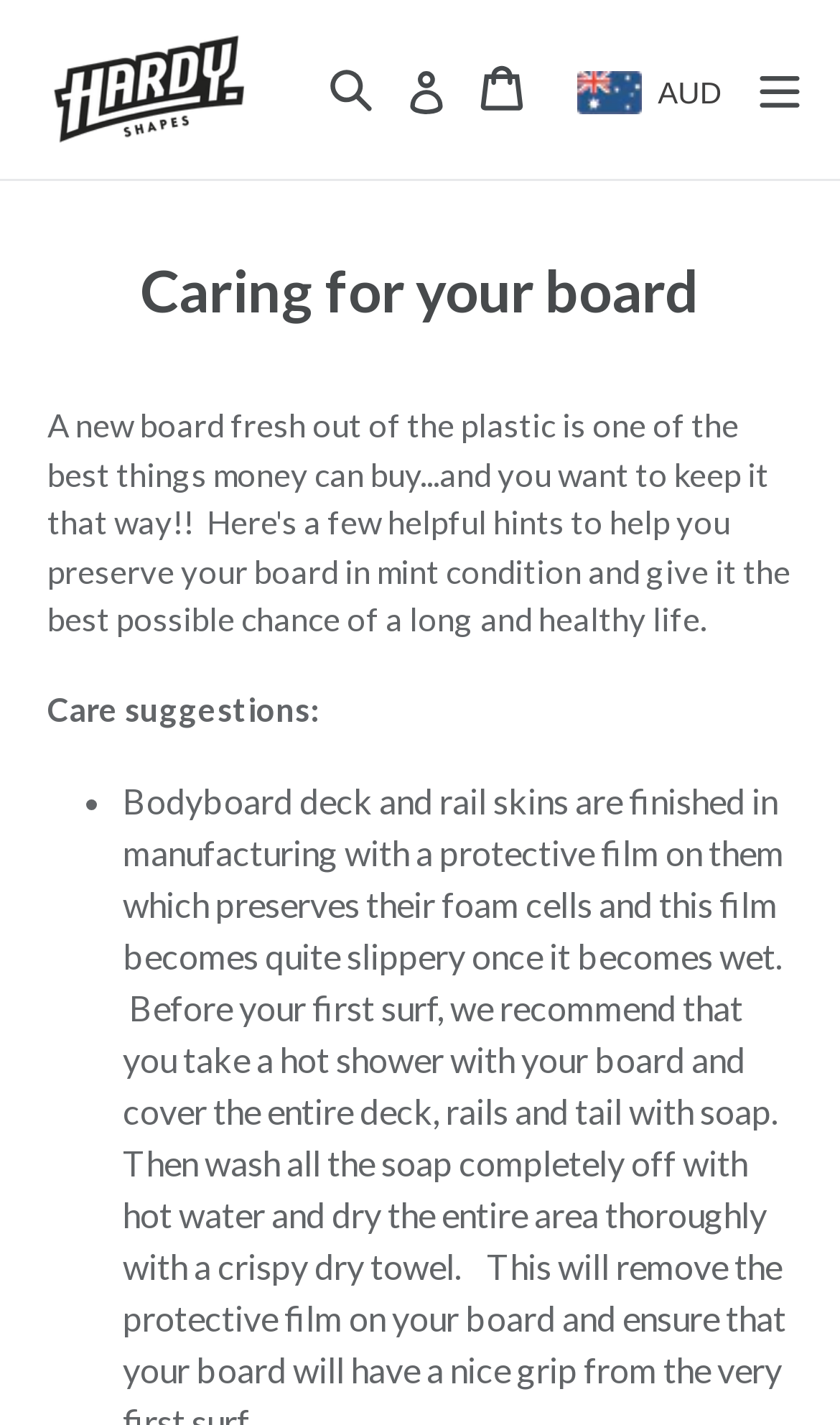What is the name of the website?
Analyze the image and deliver a detailed answer to the question.

The name of the website can be determined by looking at the top-left corner of the webpage, where the logo 'Hardy Shapes' is located, which is also a link.